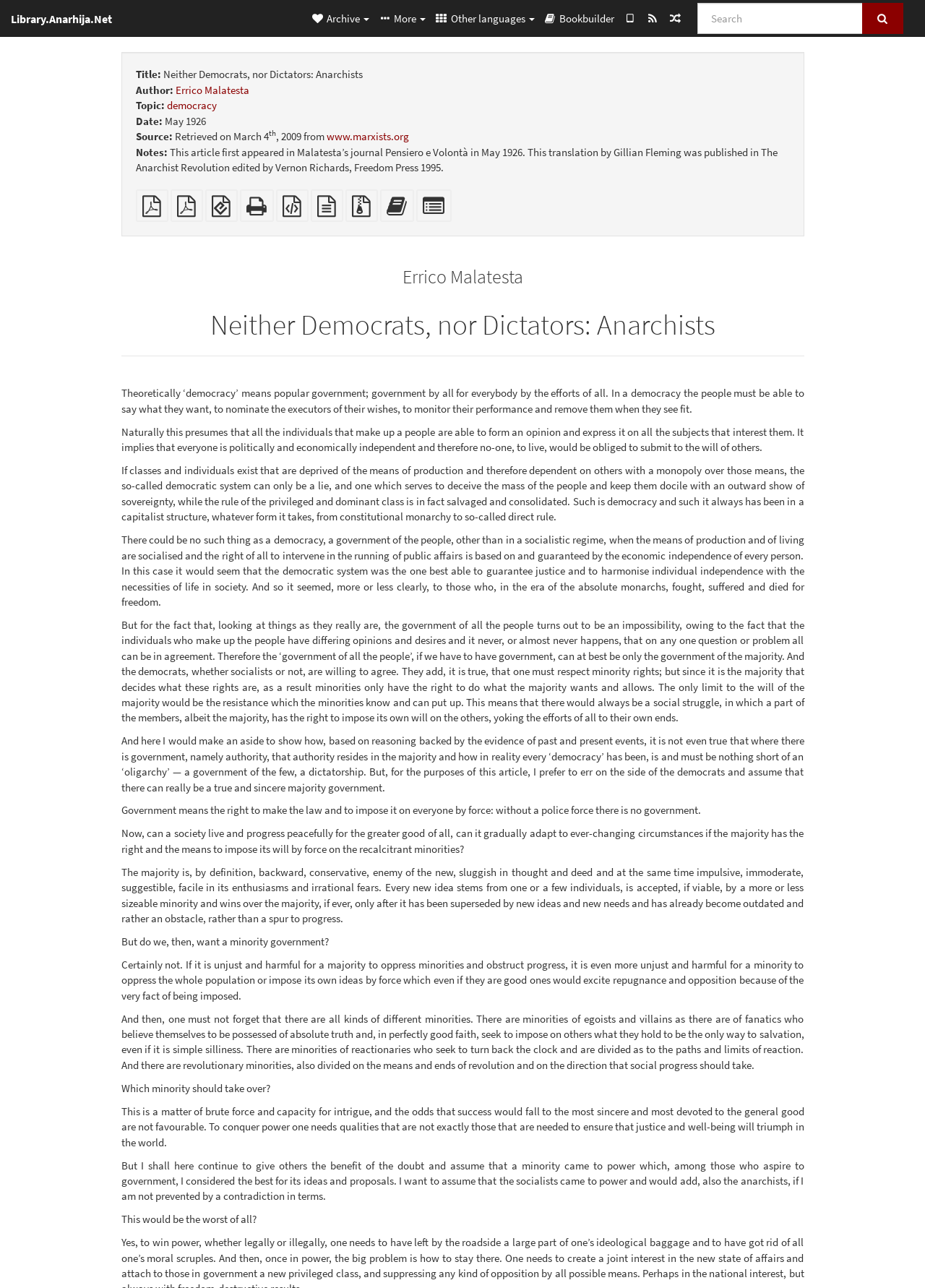Determine the bounding box coordinates for the HTML element described here: "Source files with attachments".

[0.373, 0.158, 0.408, 0.169]